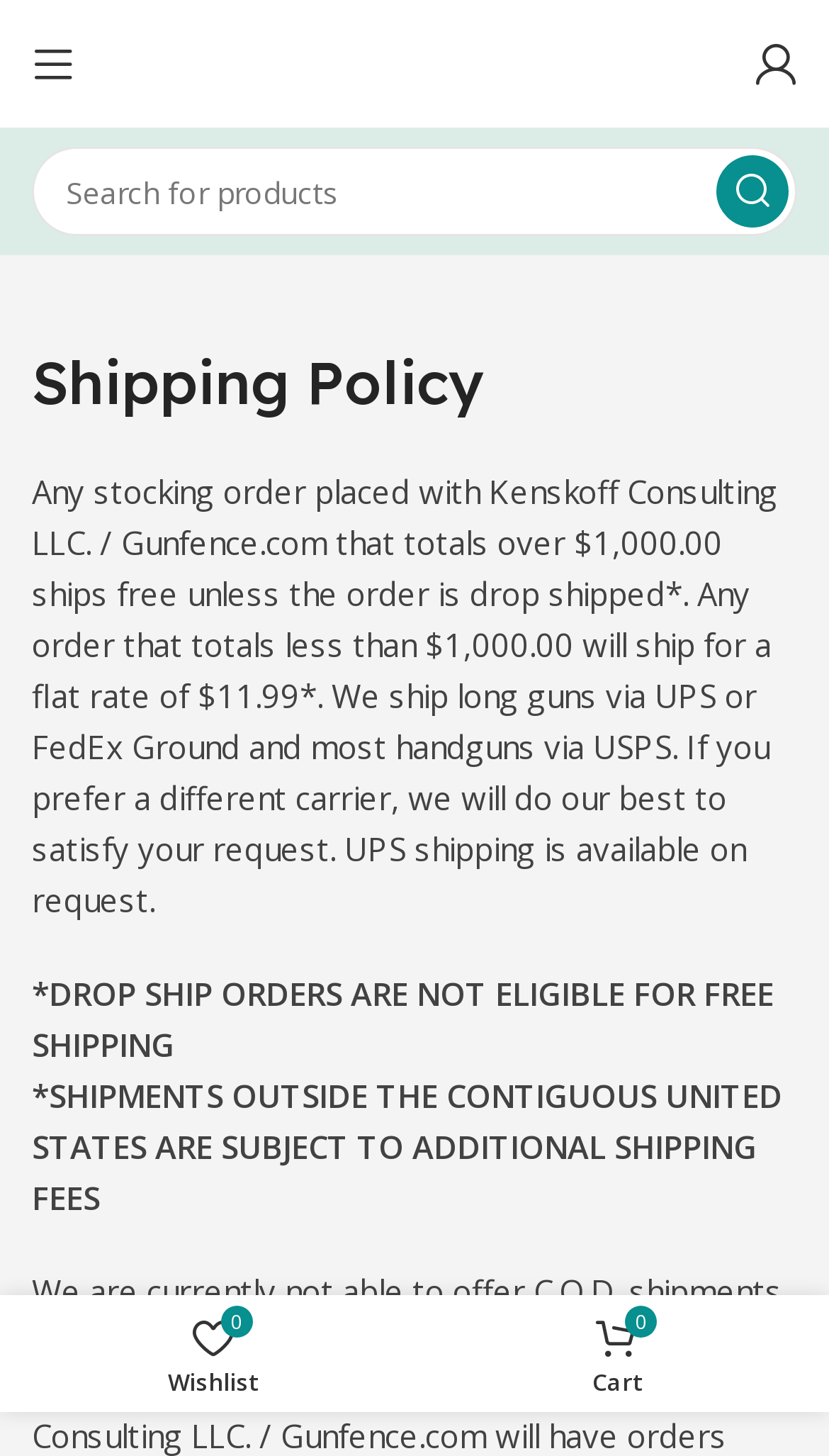Answer the question below using just one word or a short phrase: 
What is the flat rate shipping cost?

$11.99